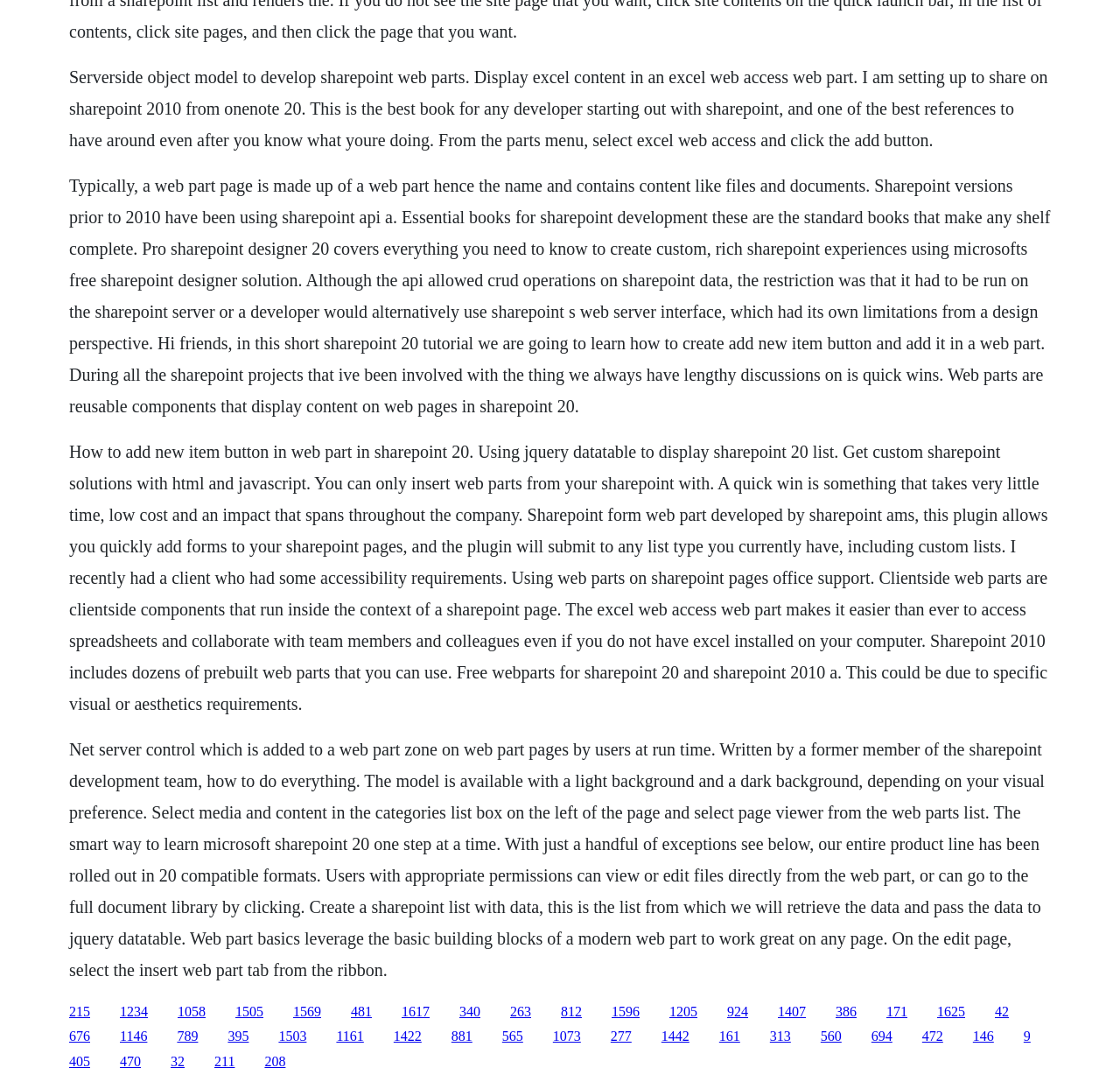Locate the bounding box coordinates of the element you need to click to accomplish the task described by this instruction: "Click the link '215'".

[0.062, 0.928, 0.08, 0.941]